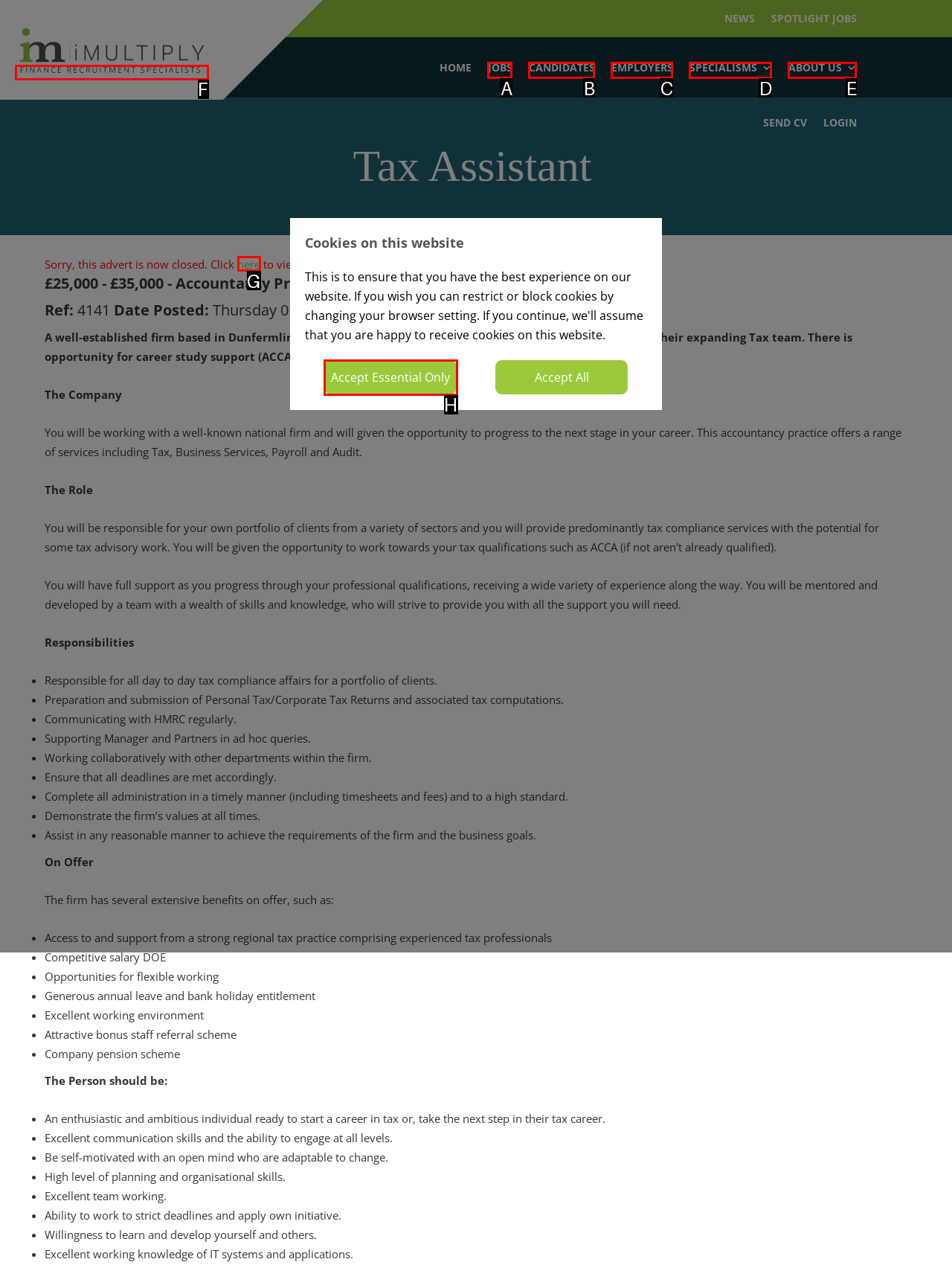Tell me which one HTML element best matches the description: Accept Essential Only
Answer with the option's letter from the given choices directly.

H